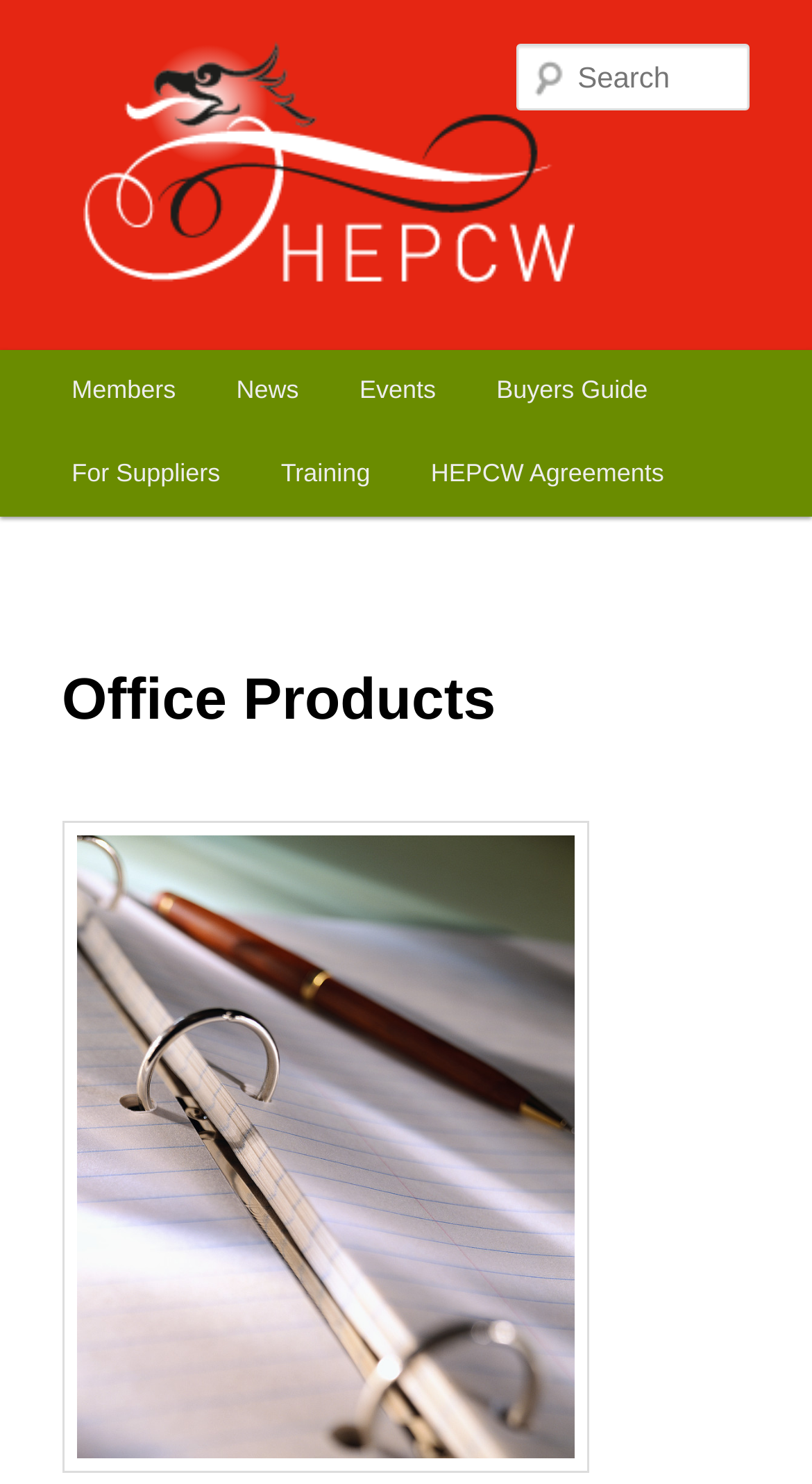Kindly provide the bounding box coordinates of the section you need to click on to fulfill the given instruction: "Learn about HEPCW".

[0.076, 0.147, 0.924, 0.175]